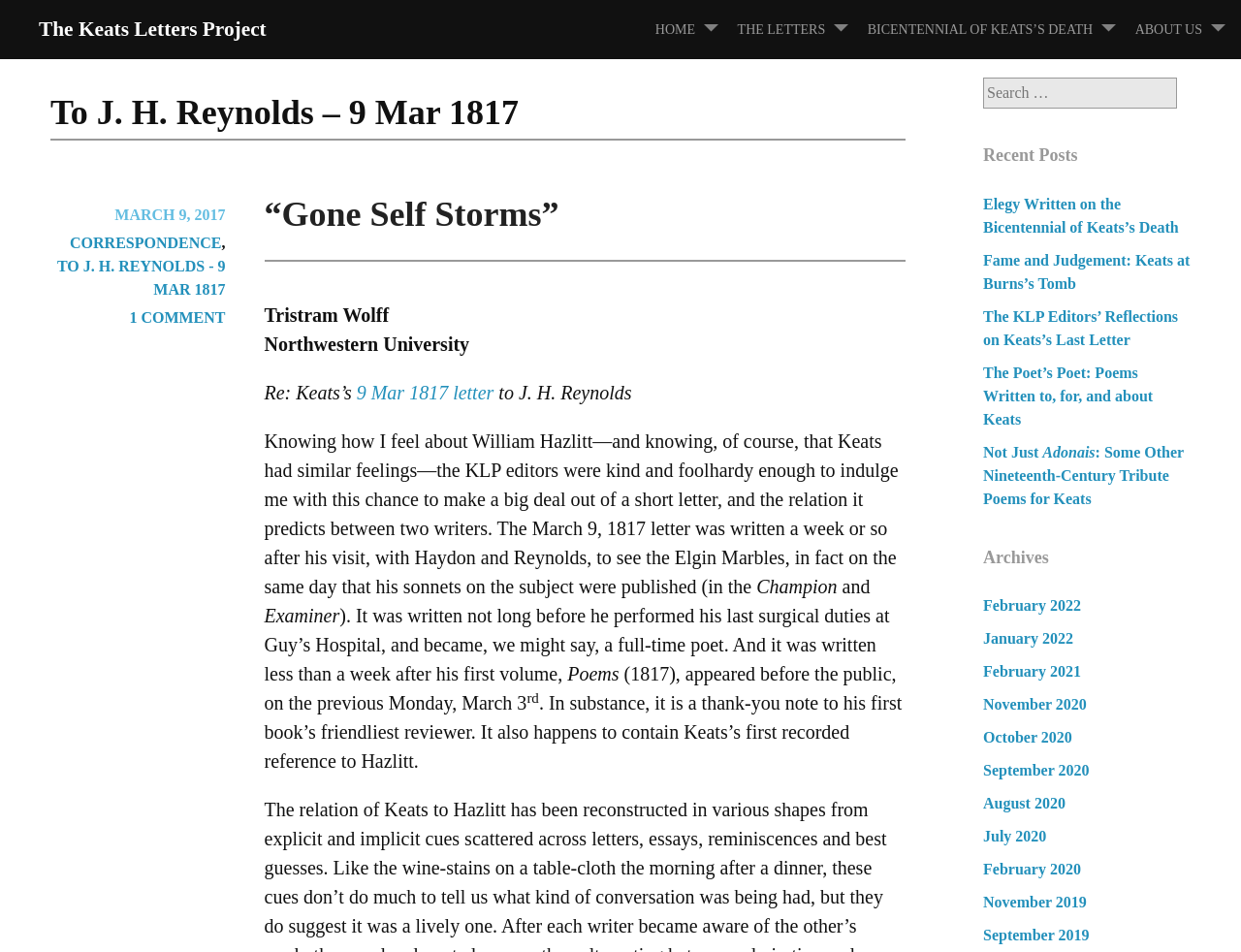What is the name of the project?
Make sure to answer the question with a detailed and comprehensive explanation.

The name of the project can be found in the heading element at the top of the webpage, which reads 'The Keats Letters Project'.